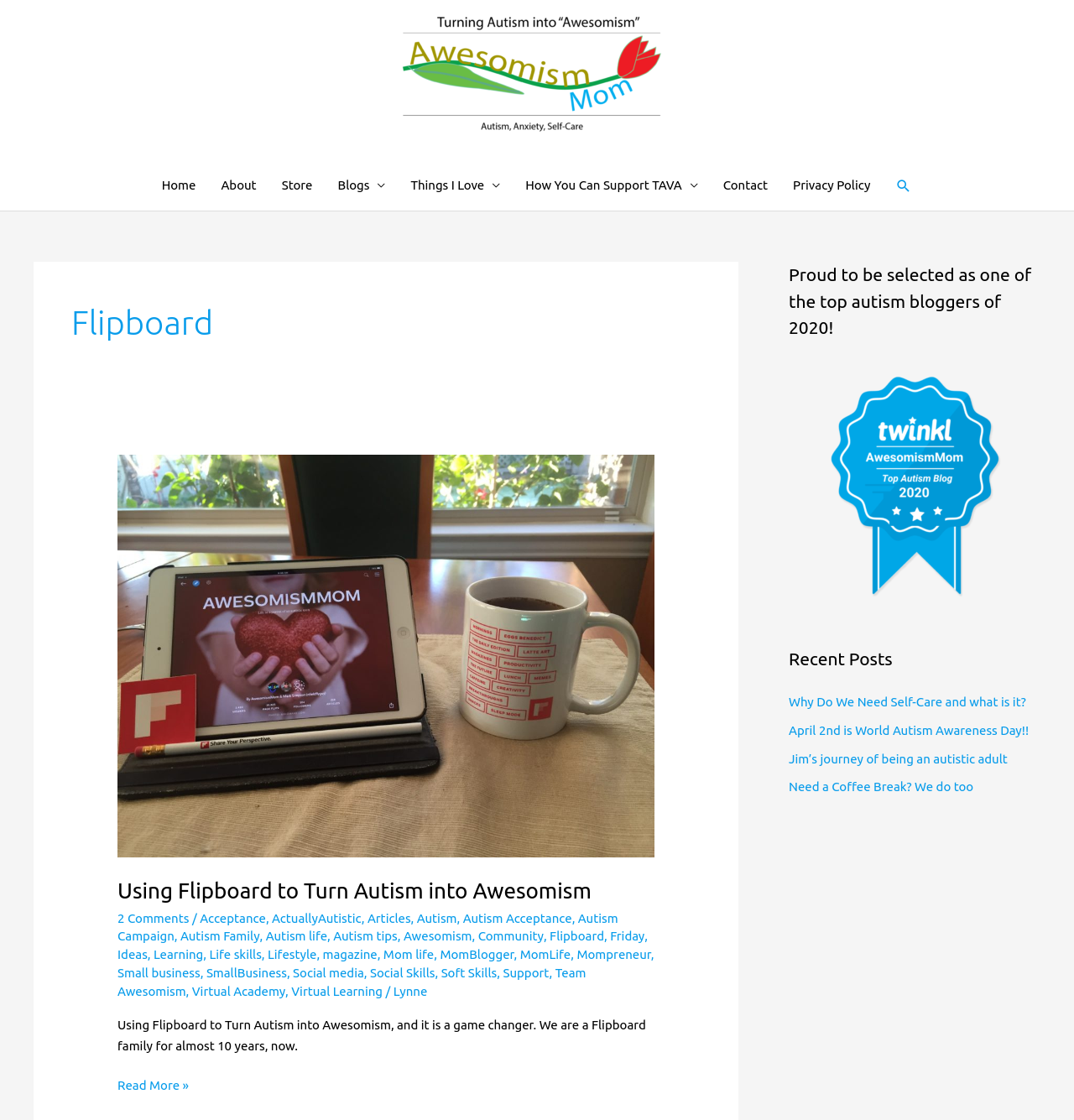Could you indicate the bounding box coordinates of the region to click in order to complete this instruction: "Read more about 'Using Flipboard to Turn Autism into Awesomism'".

[0.109, 0.96, 0.176, 0.979]